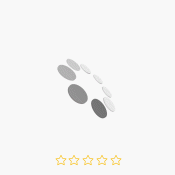Offer a meticulous description of the image.

The image showcases "Real Flower Wedding Cake Toppers," featuring a visually appealing arrangement of delicate flowers that can enhance any wedding cake. This elegant topper is designed to add a touch of sophistication and natural beauty to your celebration. Below the image, a star rating system is displayed, indicating customer feedback, with a total of five stars available, highlighting the quality and popularity of this product among previous buyers. This cake topper is not just decorative but symbolizes the vibrant and joyful spirit of weddings. Priced at $48.00, it offers an affordable option for couples looking to elevate their wedding cake's aesthetic.